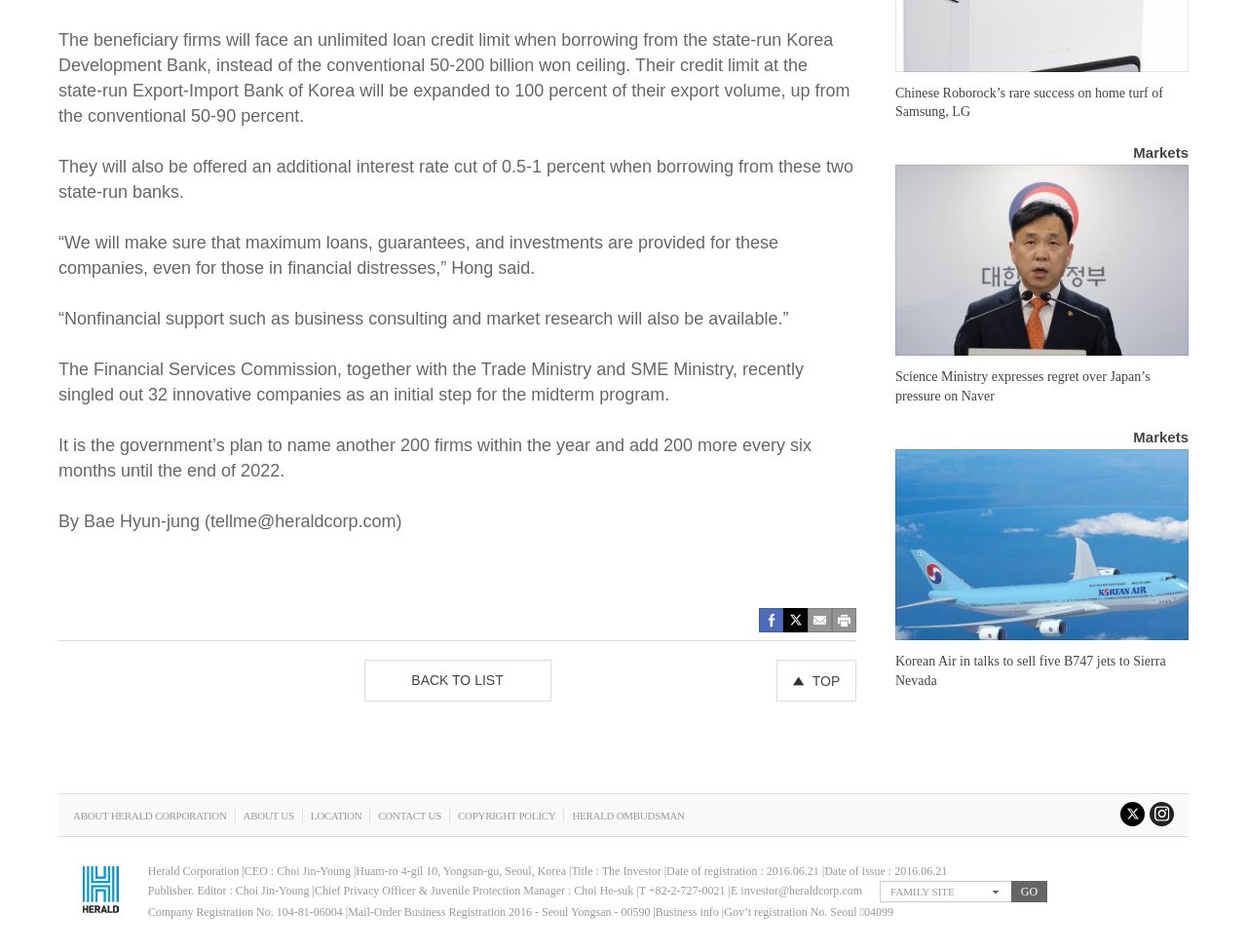Please mark the bounding box coordinates of the area that should be clicked to carry out the instruction: "Go back to list".

[0.292, 0.693, 0.442, 0.737]